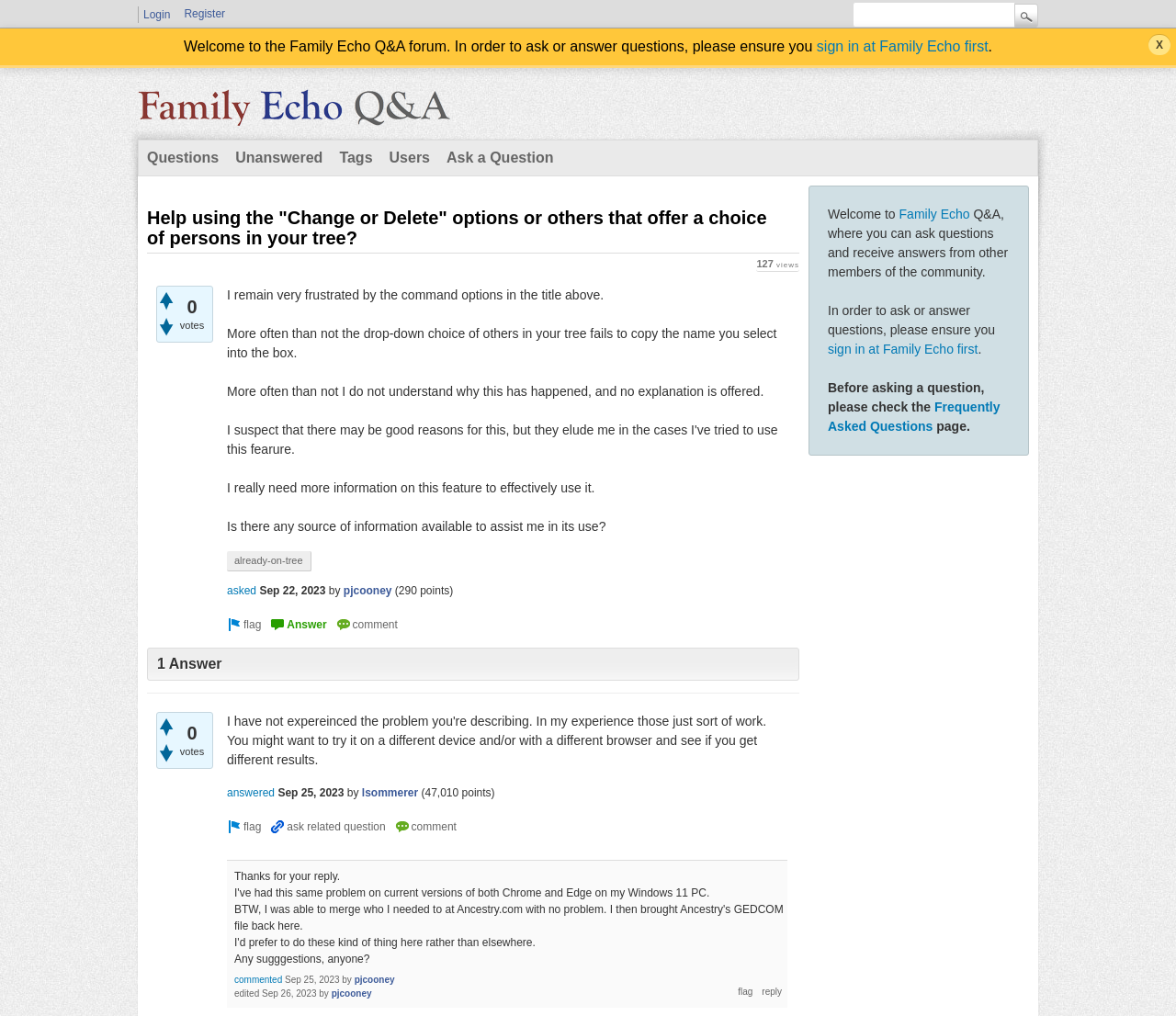Find the main header of the webpage and produce its text content.

Help using the "Change or Delete" options or others that offer a choice of persons in your tree?